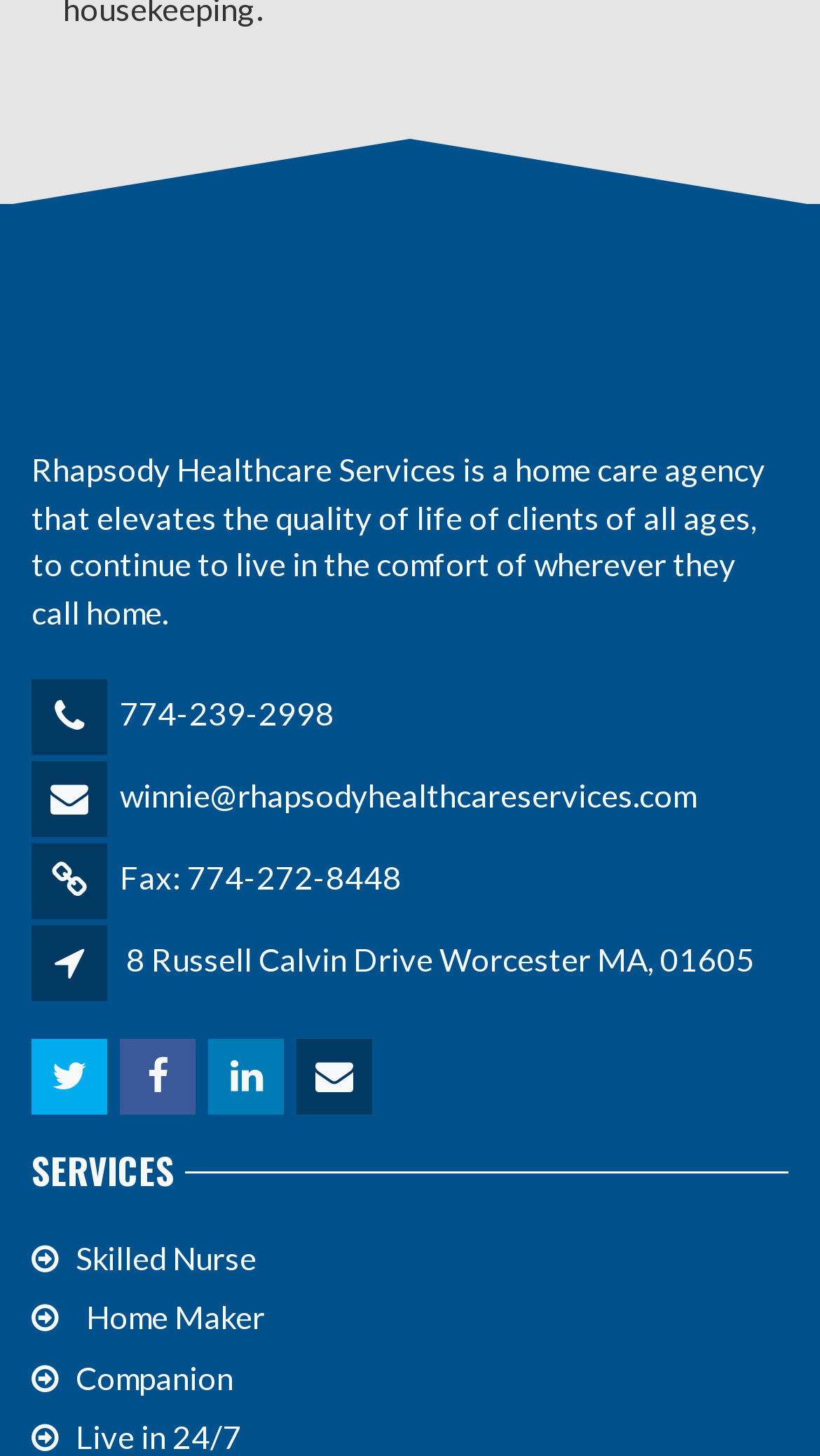Find the bounding box coordinates of the element you need to click on to perform this action: 'Learn more about Skilled Nurse services'. The coordinates should be represented by four float values between 0 and 1, in the format [left, top, right, bottom].

[0.092, 0.85, 0.313, 0.876]